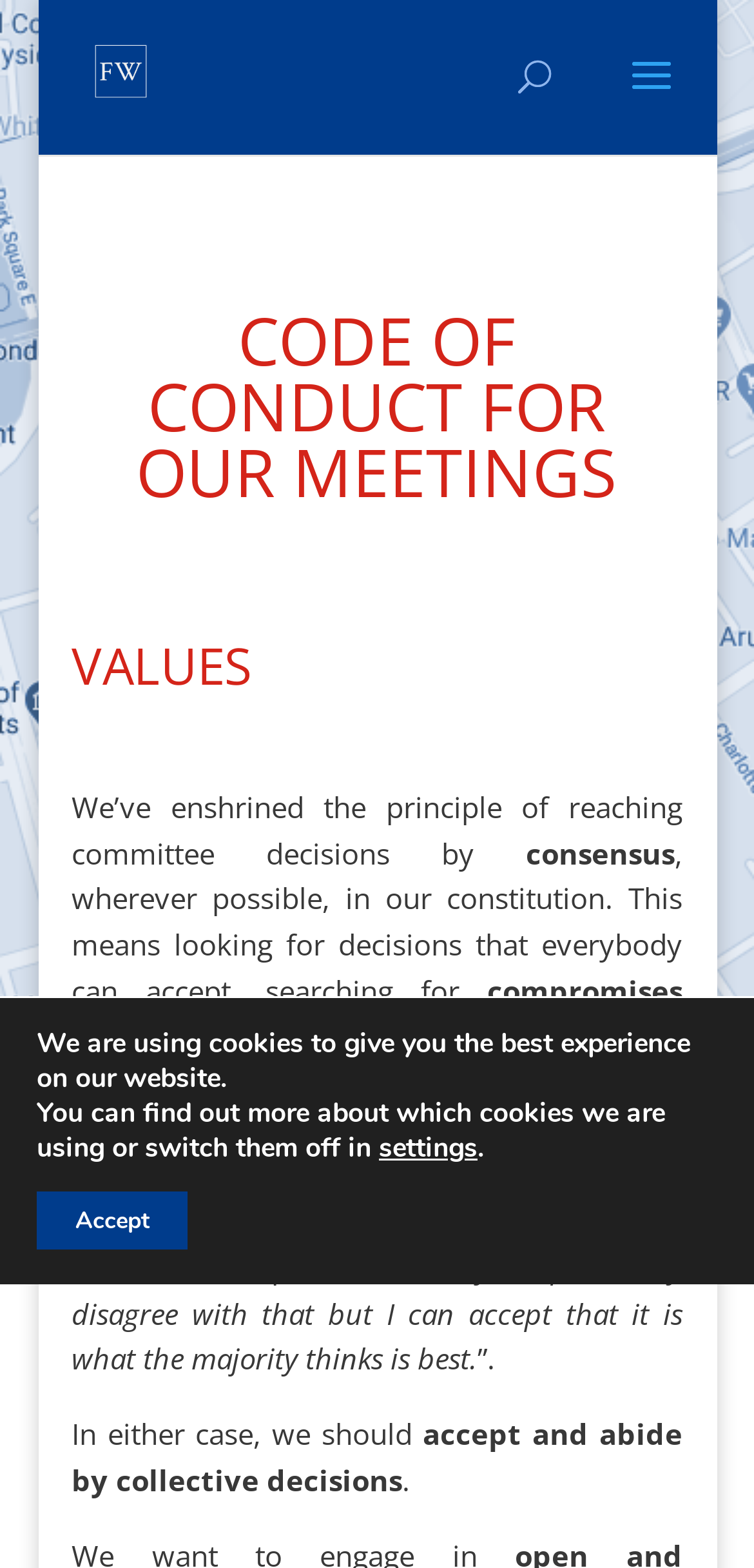What is the name of the organization?
Using the image as a reference, answer the question in detail.

The name of the organization can be found in the top-left corner of the webpage, where the logo and the text 'FitzWest' are displayed.